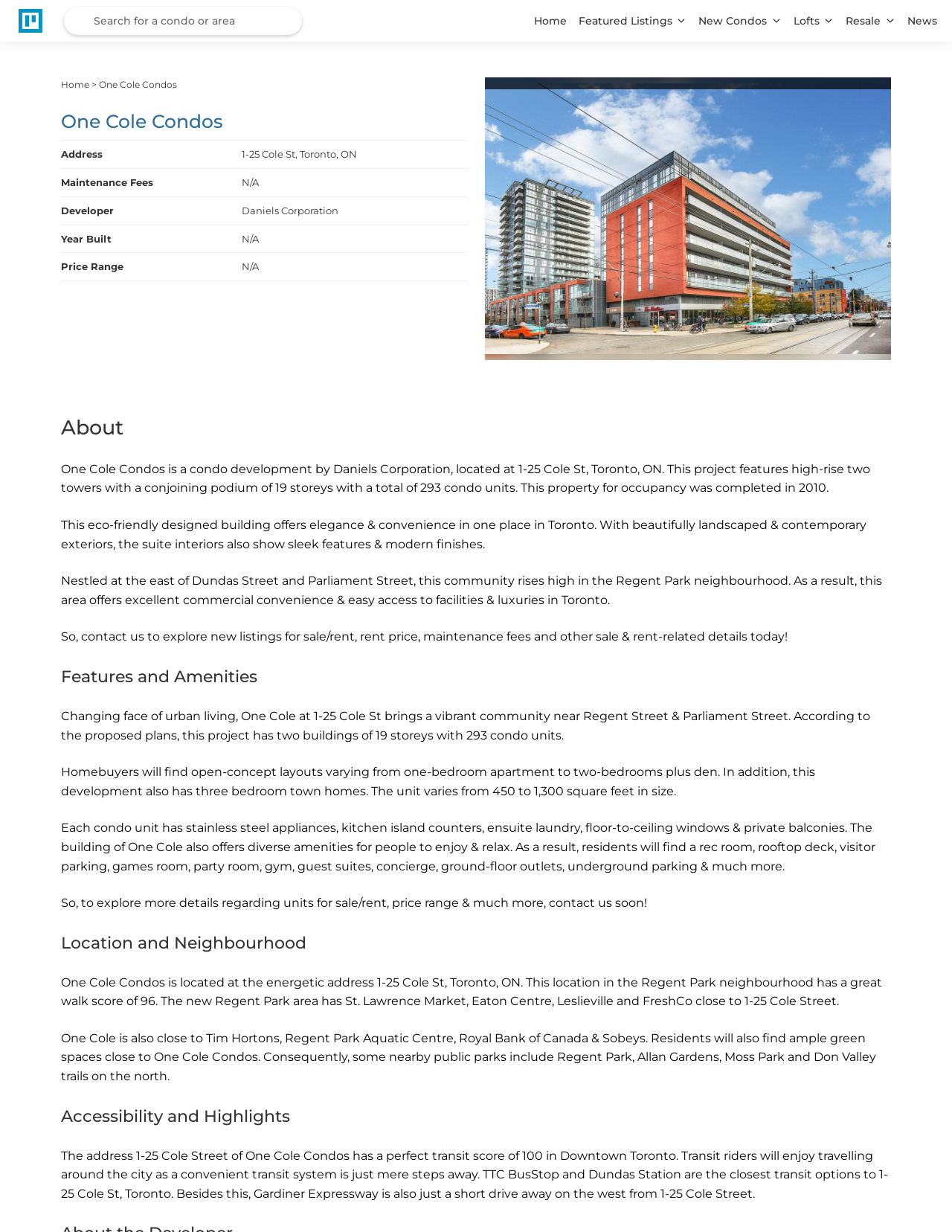Determine the bounding box coordinates of the clickable element to achieve the following action: 'Search for a condo or area'. Provide the coordinates as four float values between 0 and 1, formatted as [left, top, right, bottom].

[0.067, 0.005, 0.317, 0.028]